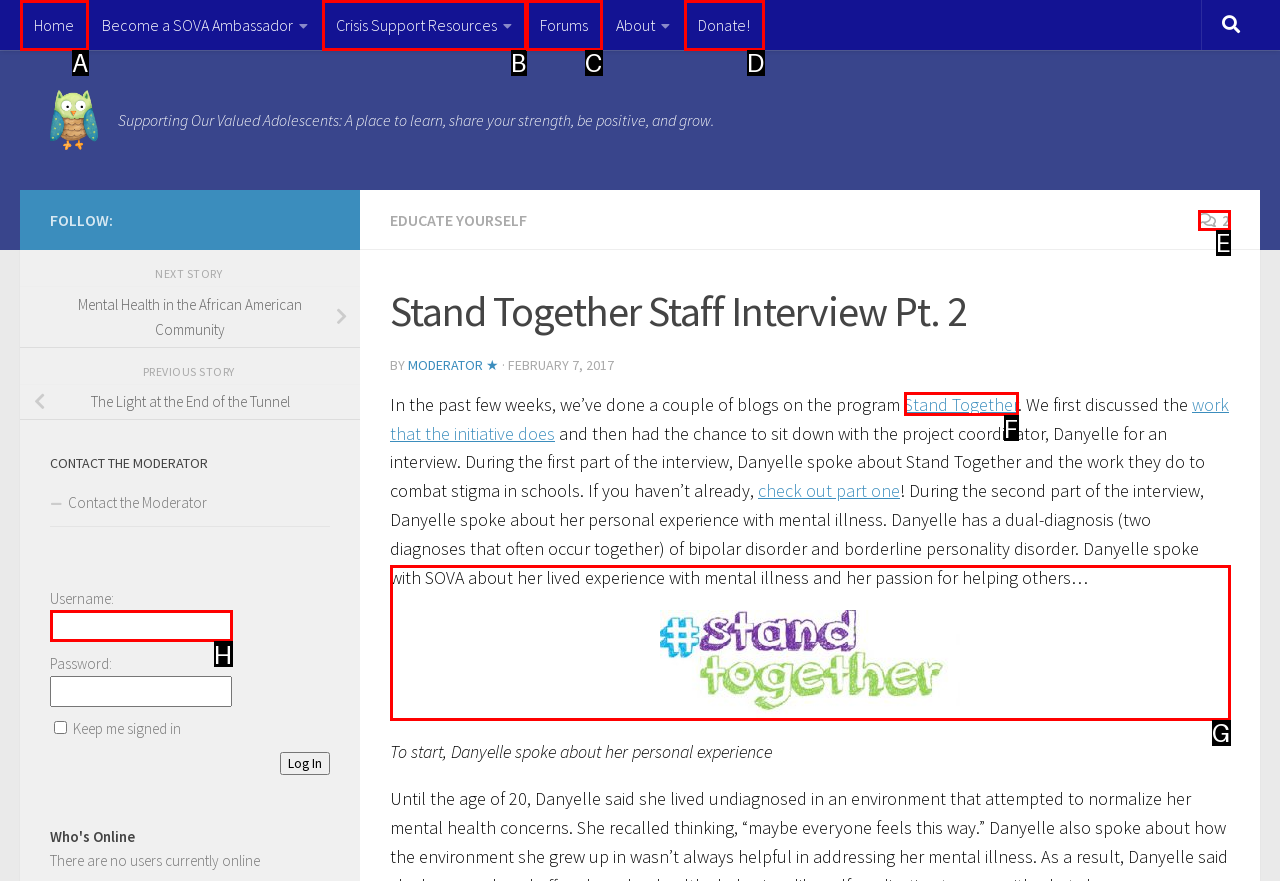Select the appropriate HTML element that needs to be clicked to execute the following task: Click on the 'Home' link. Respond with the letter of the option.

A